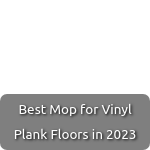Respond to the question below with a single word or phrase: What is the color of the background in this section?

Gray